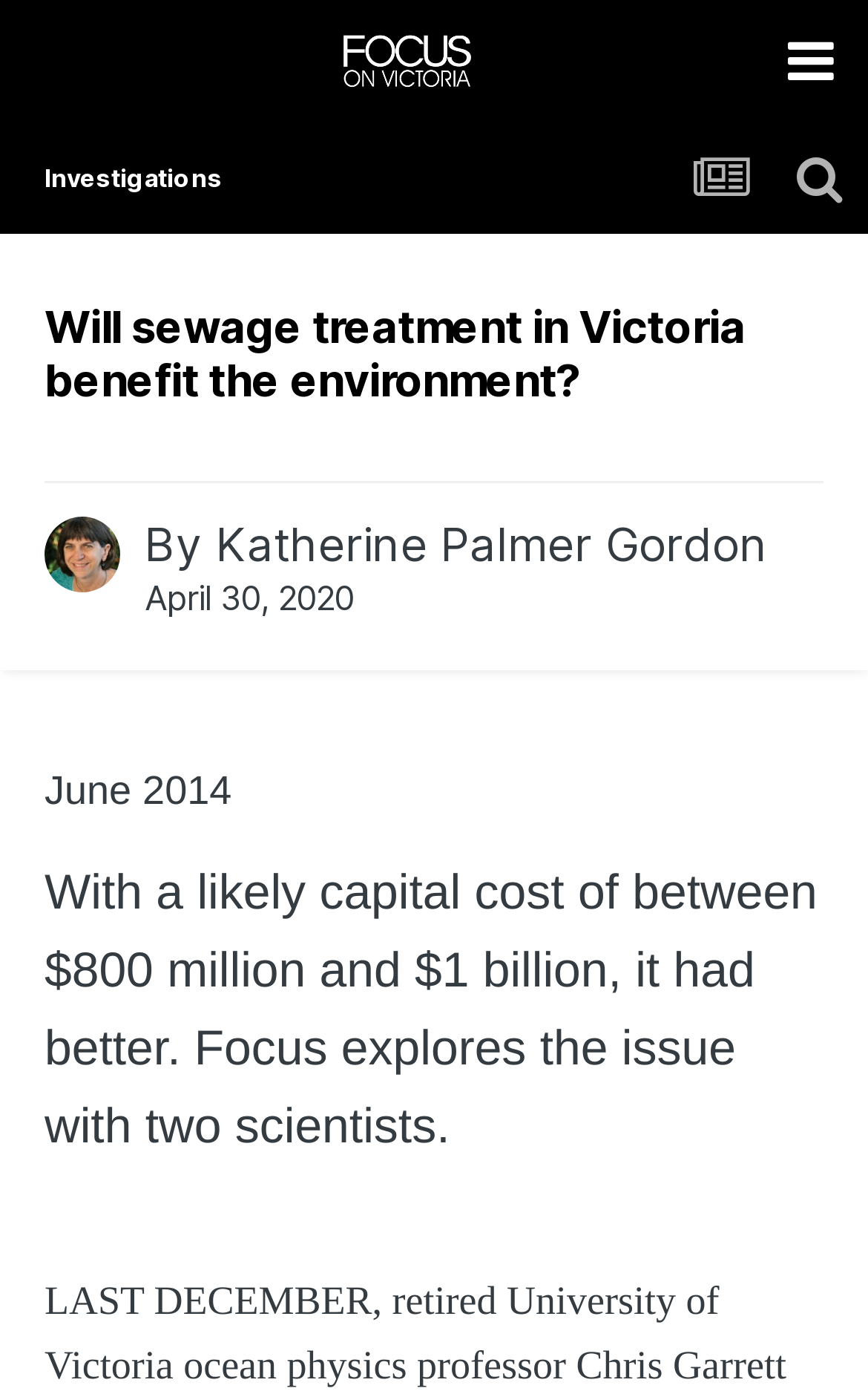When was the article published?
Using the image as a reference, give an elaborate response to the question.

The publication date of the article can be found by reading the static text 'June 2014' which is located below the author's name.